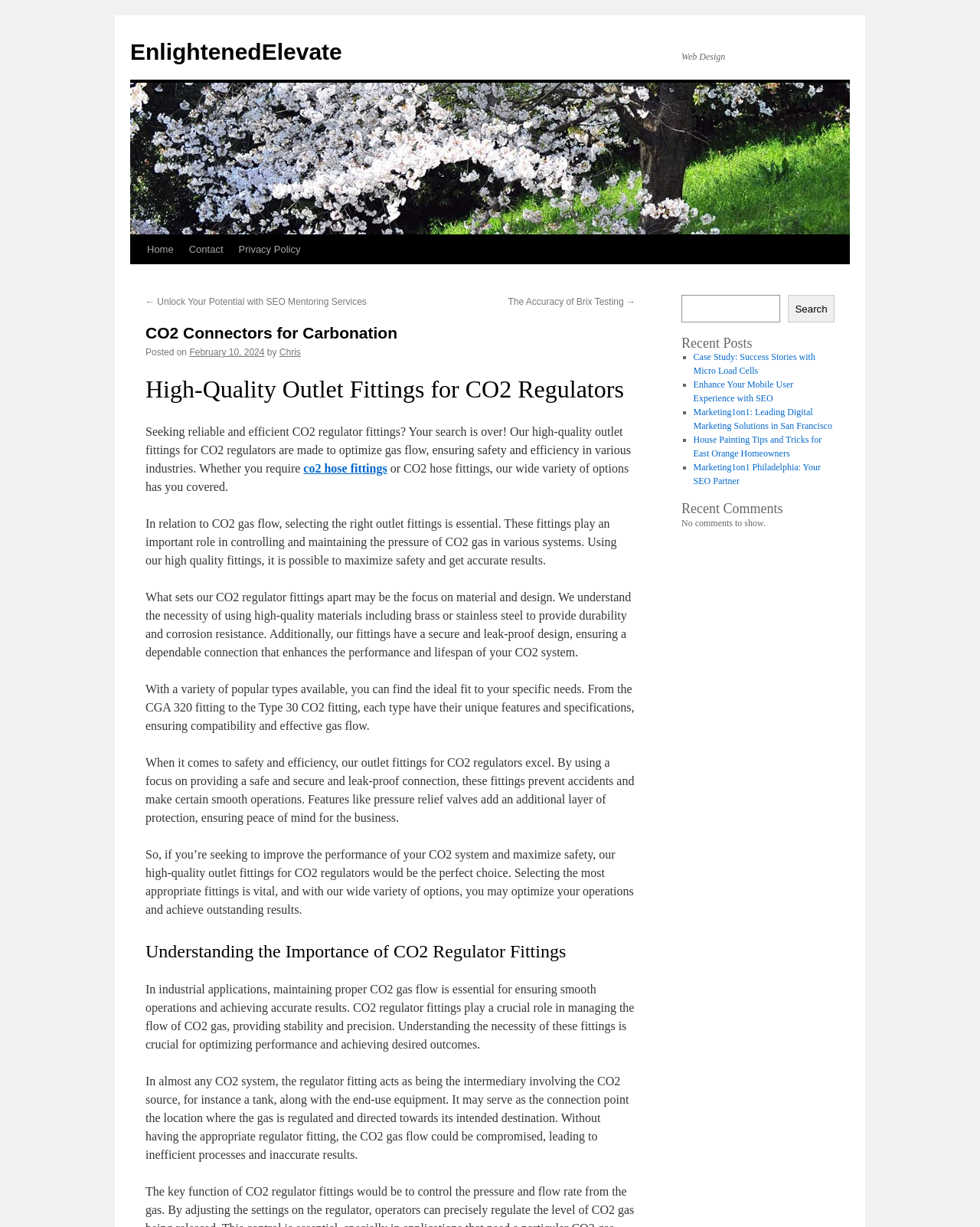What is the role of pressure relief valves in CO2 regulator fittings?
Please interpret the details in the image and answer the question thoroughly.

The webpage mentions that features like pressure relief valves add an additional layer of protection, ensuring peace of mind for the business. This suggests that pressure relief valves play a crucial role in enhancing safety in CO2 regulator fittings.